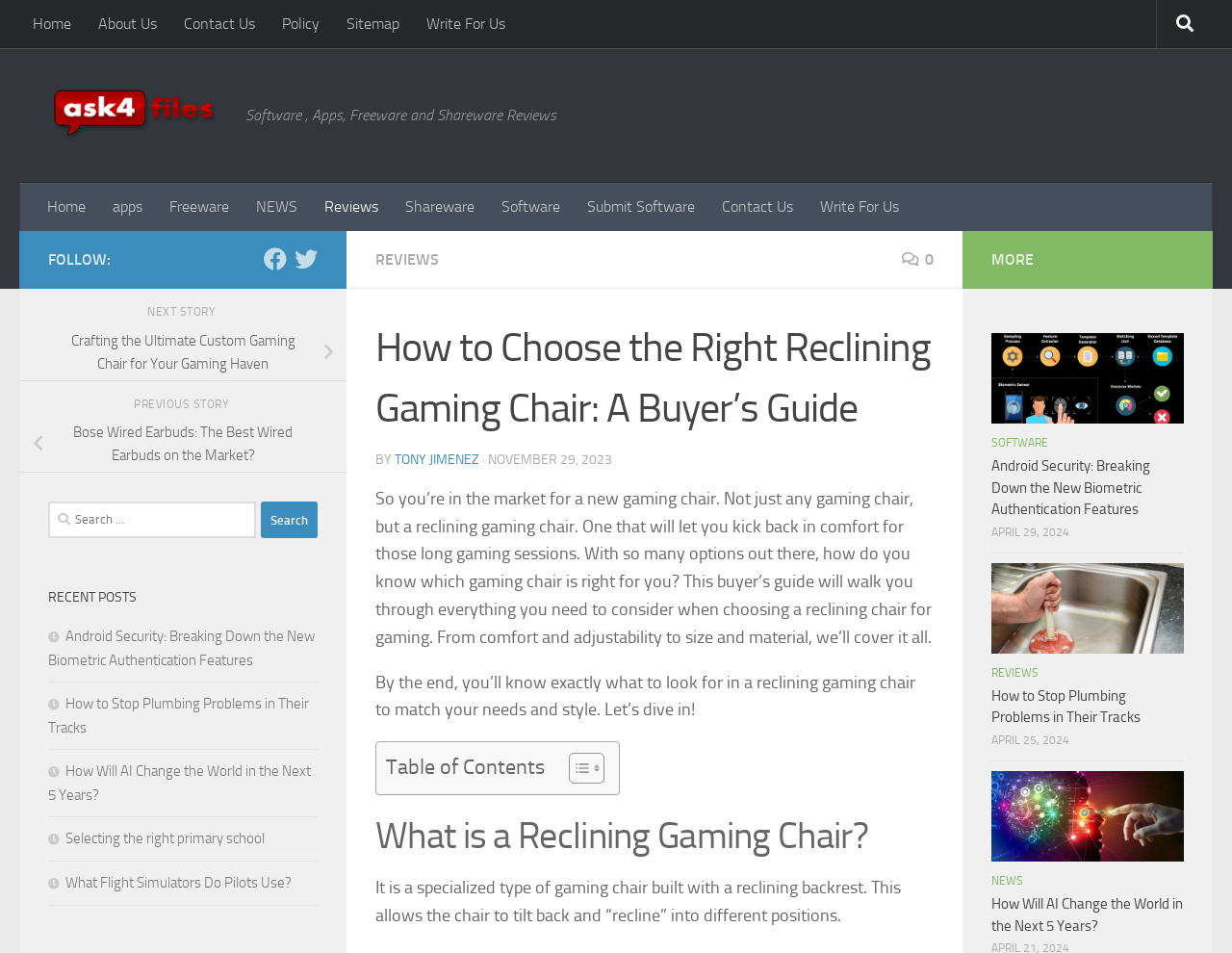Pinpoint the bounding box coordinates of the clickable area necessary to execute the following instruction: "Follow on Facebook". The coordinates should be given as four float numbers between 0 and 1, namely [left, top, right, bottom].

[0.214, 0.26, 0.233, 0.284]